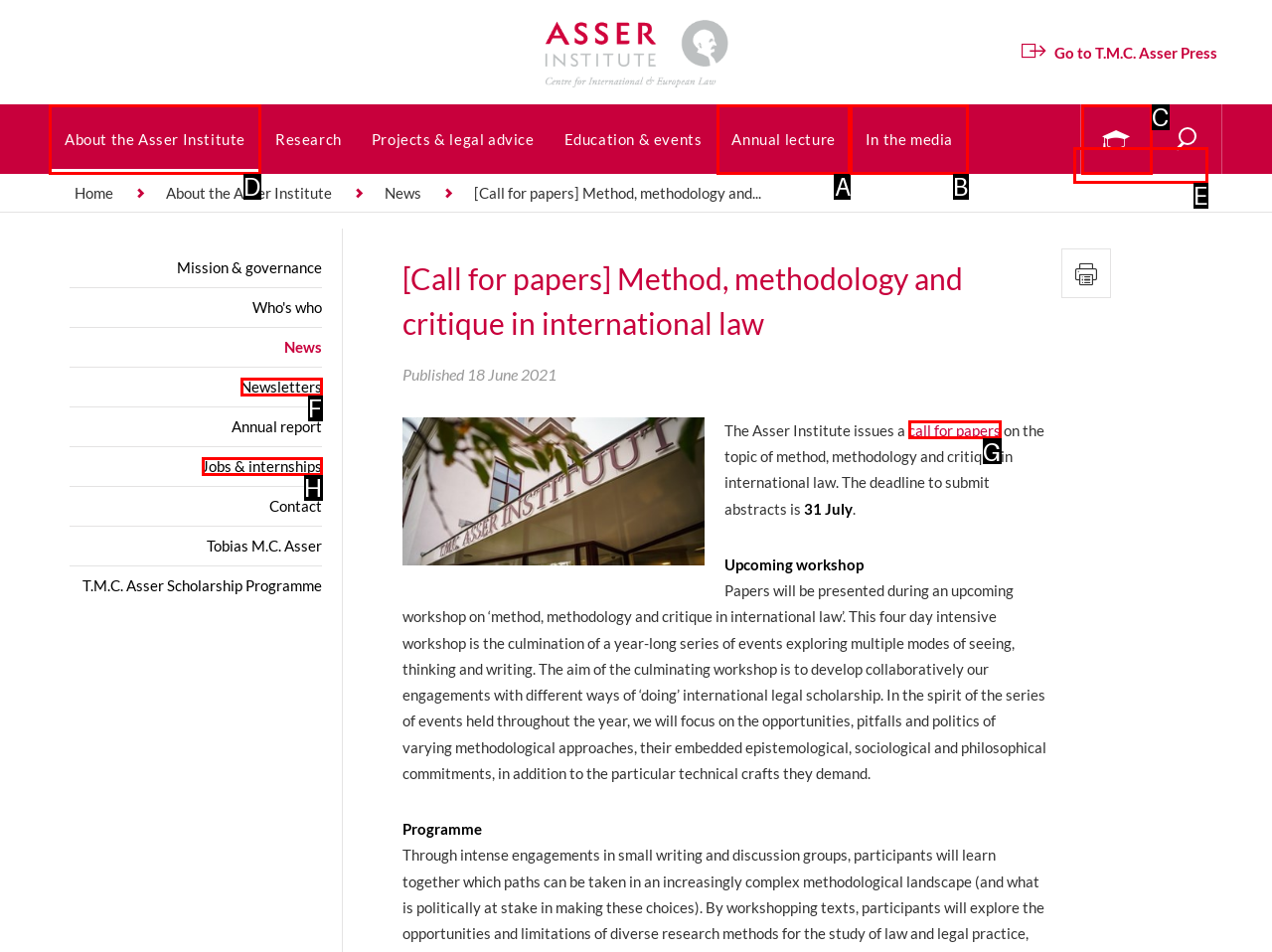Identify which HTML element should be clicked to fulfill this instruction: view IoT Day Reply with the correct option's letter.

None